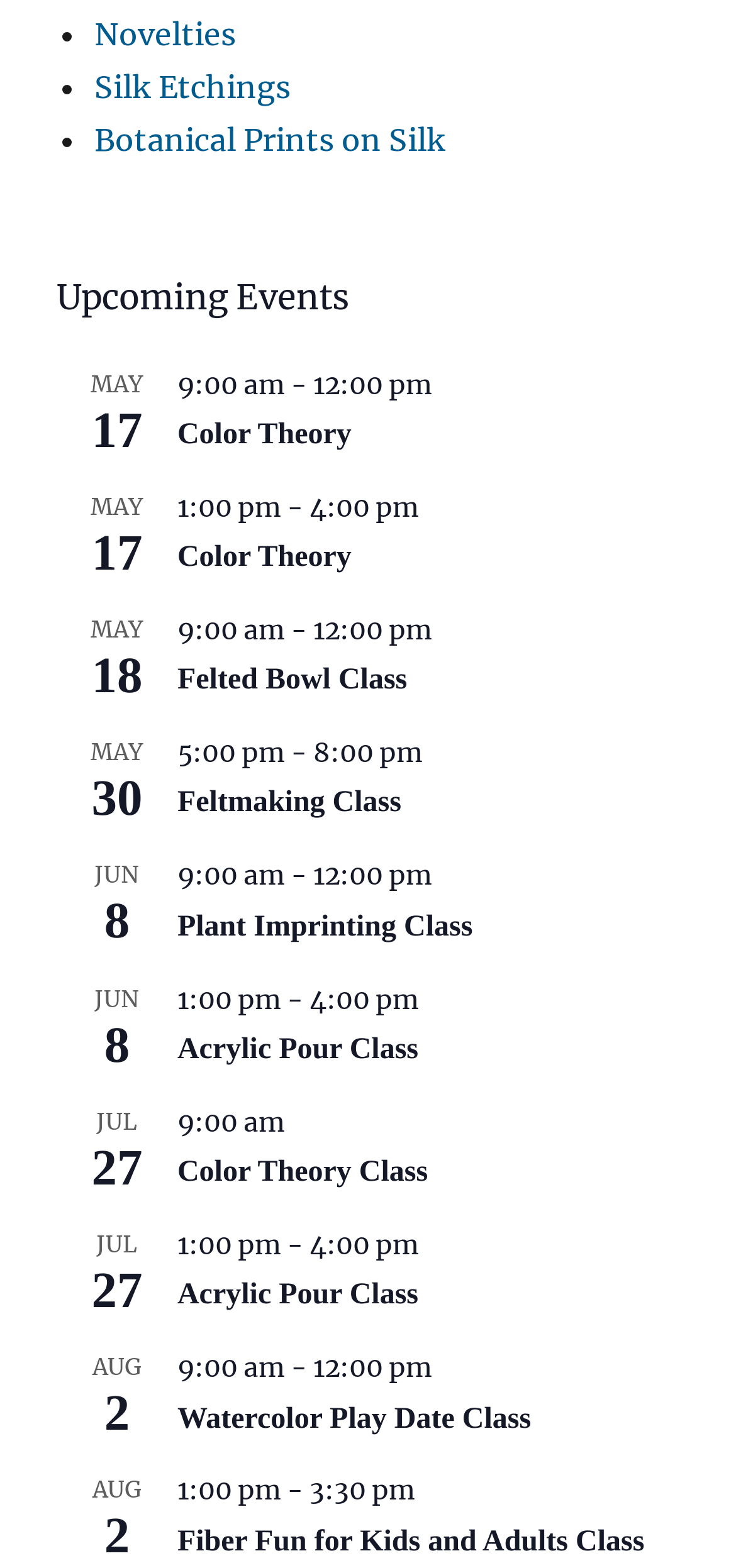How many events are scheduled for the morning? Using the information from the screenshot, answer with a single word or phrase.

4